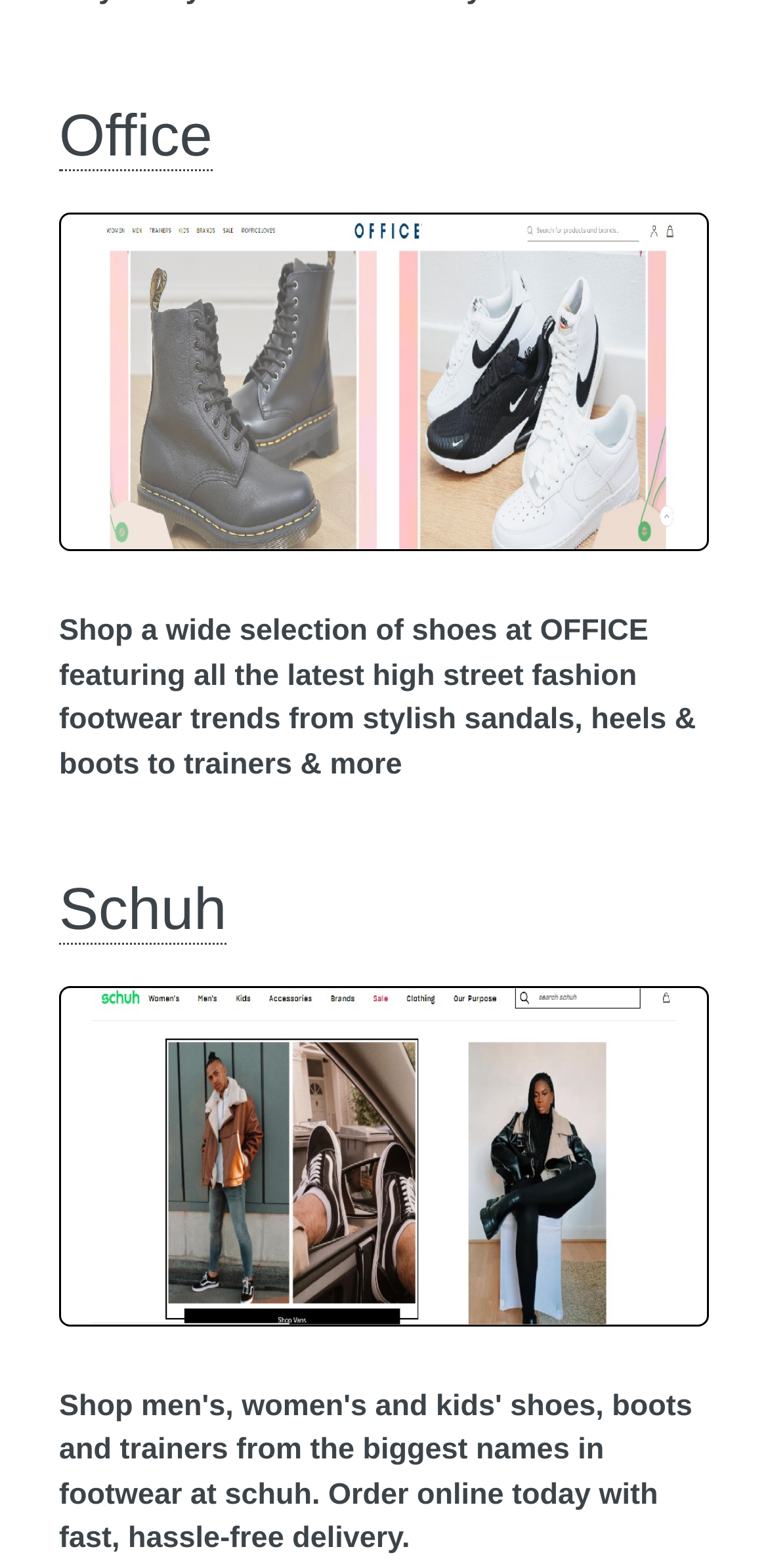Use a single word or phrase to answer the following:
What is the purpose of the images on this webpage?

To represent brands